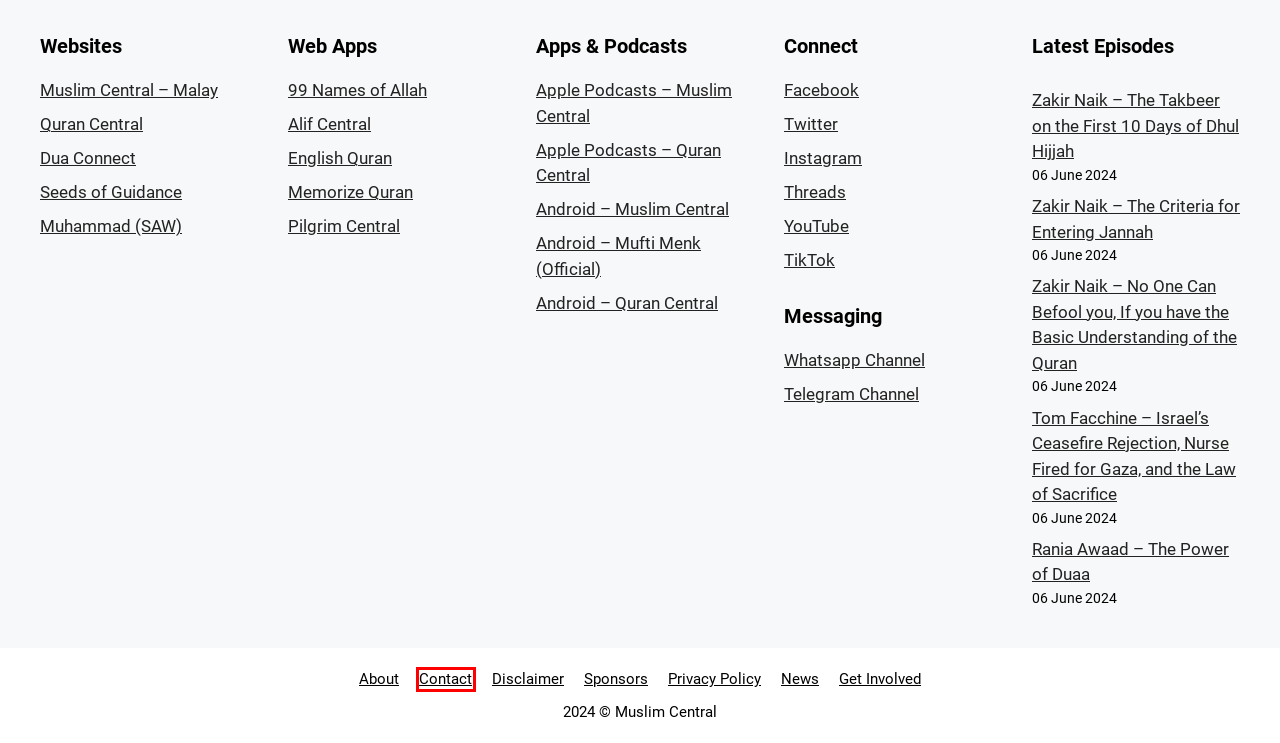You are given a screenshot of a webpage with a red rectangle bounding box around a UI element. Select the webpage description that best matches the new webpage after clicking the element in the bounding box. Here are the candidates:
A. Series • Muslim Central
B. Contact • Muslim Central
C. Dua Connect
D. 99 Names of Allah
E. Muslim Central Muslim Kids
F. Abdul Wahab Saleem - U-Turn - Lessons From the Life Of Fudayl Ibn Iyadh (RA) - Part 01
G. Abdul Wahab Saleem • Lectures • Muslim Central
H. Privacy Policy • Muslim Central

B